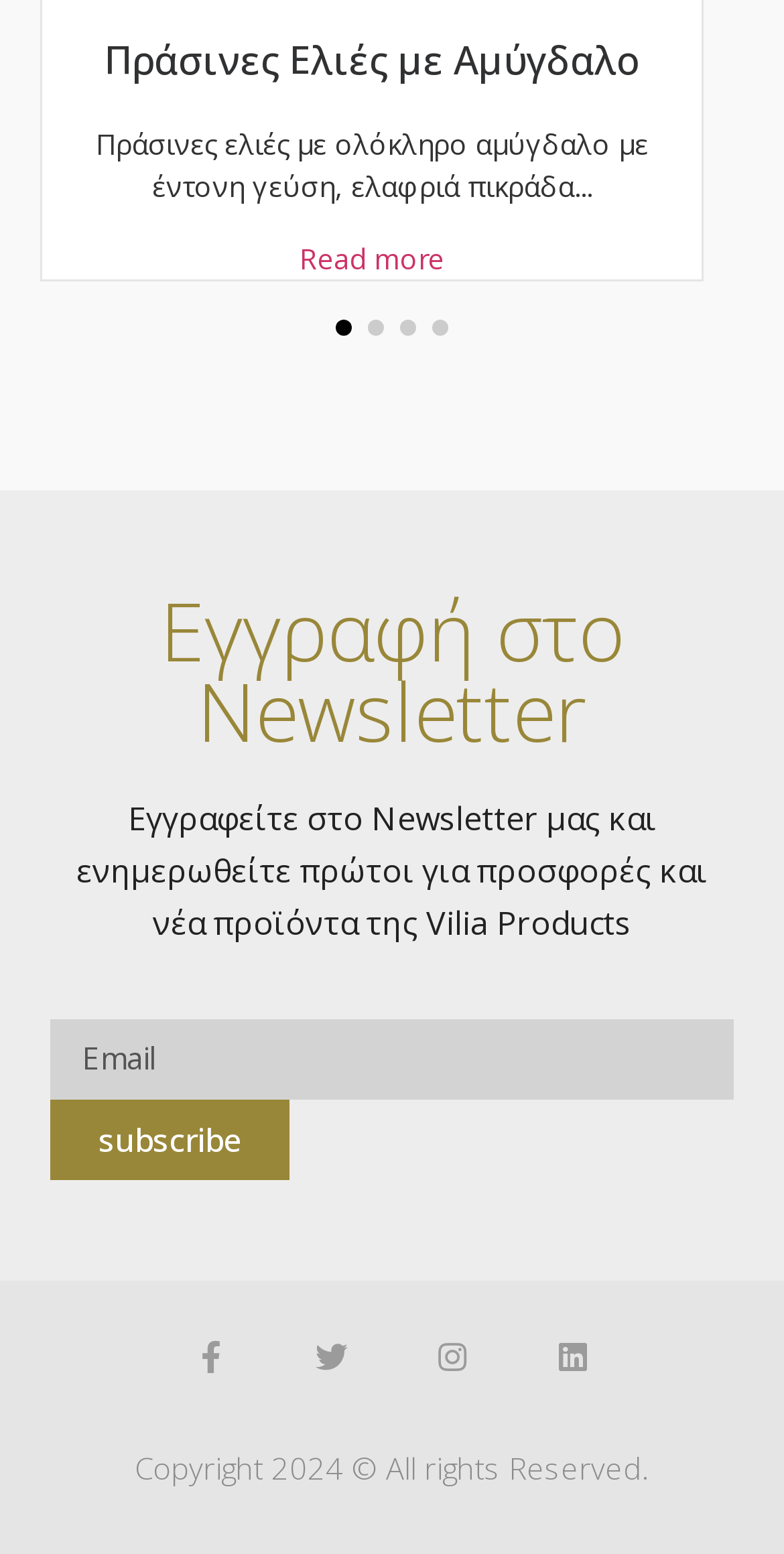Please mark the clickable region by giving the bounding box coordinates needed to complete this instruction: "Visit Facebook page".

[0.249, 0.863, 0.29, 0.883]